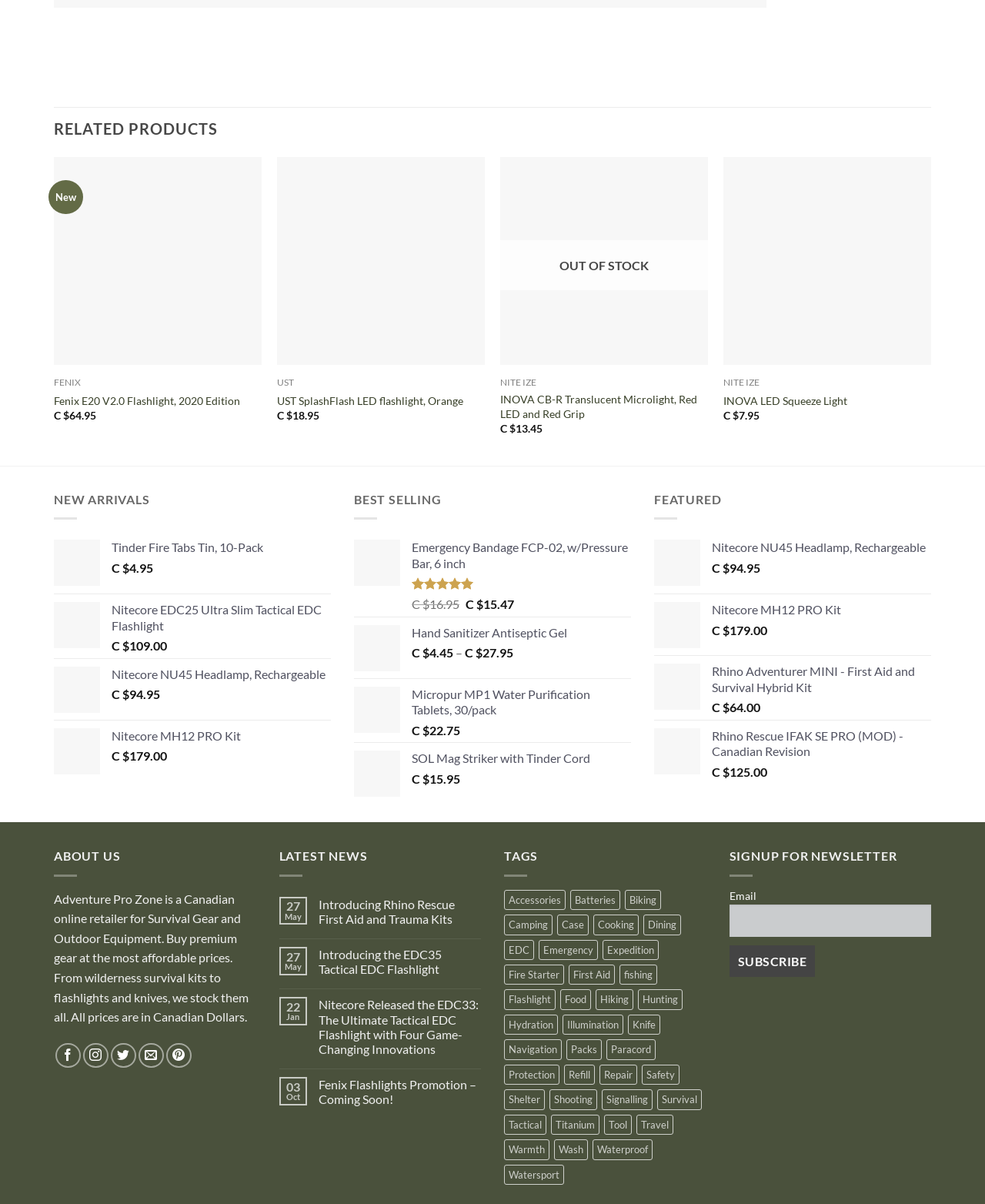Using the elements shown in the image, answer the question comprehensively: How many products are displayed on this page?

By counting the number of product images and descriptions, I can see that there are 8 products displayed on this page, including flashlights and other related items.